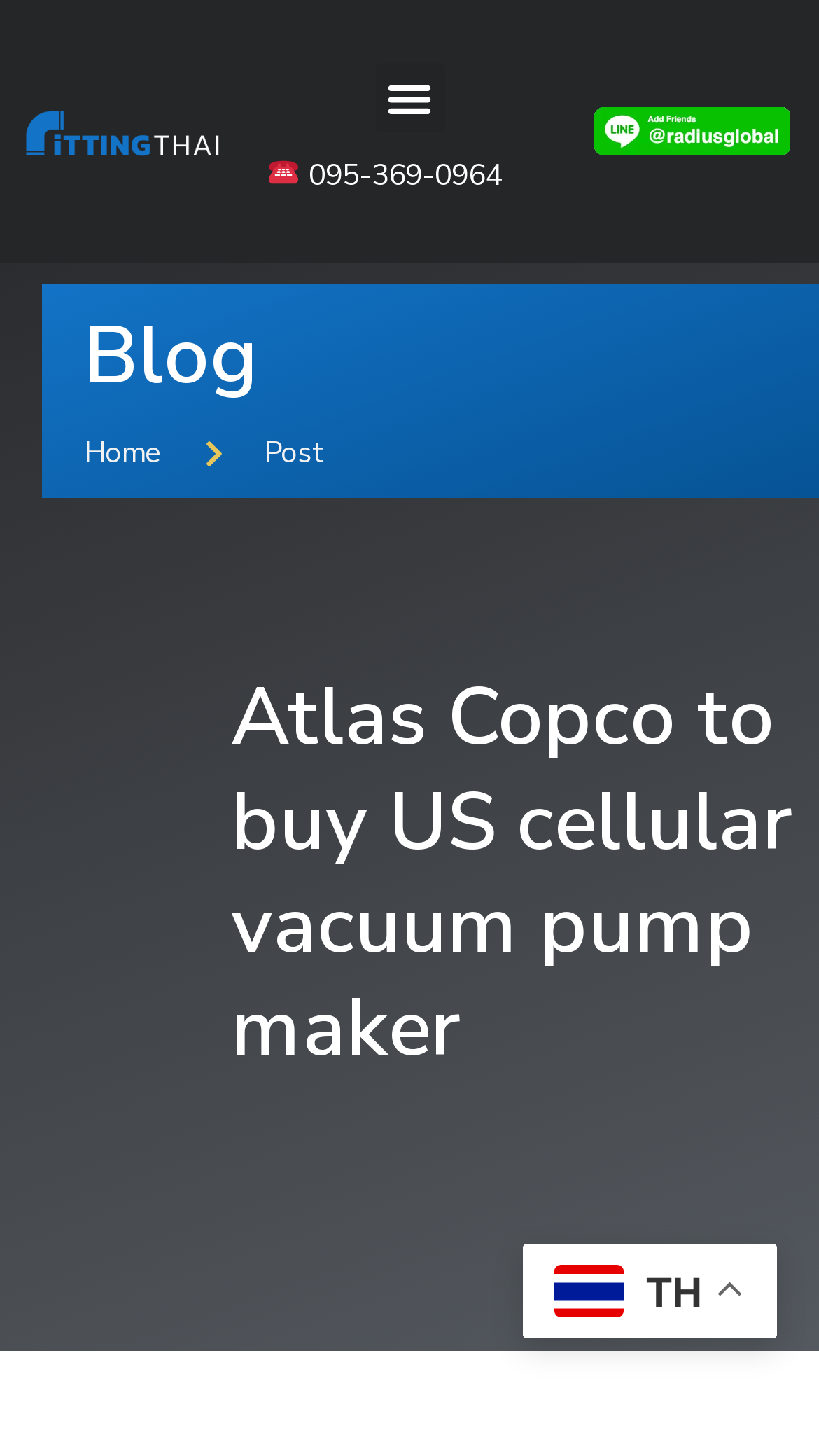Find the bounding box coordinates for the UI element whose description is: "Post". The coordinates should be four float numbers between 0 and 1, in the format [left, top, right, bottom].

[0.238, 0.295, 0.394, 0.328]